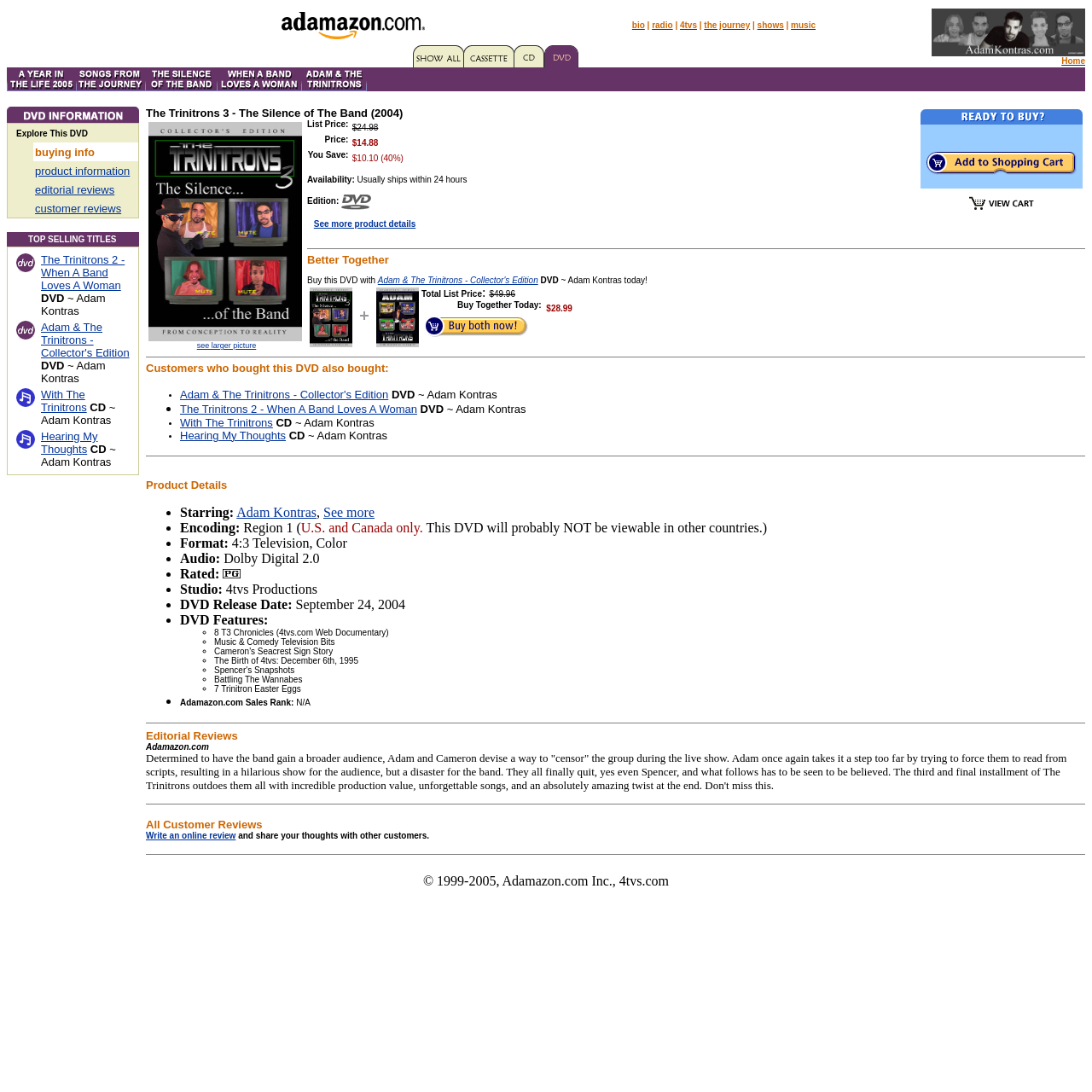How many links are in the 'product information' section?
From the screenshot, provide a brief answer in one word or phrase.

4